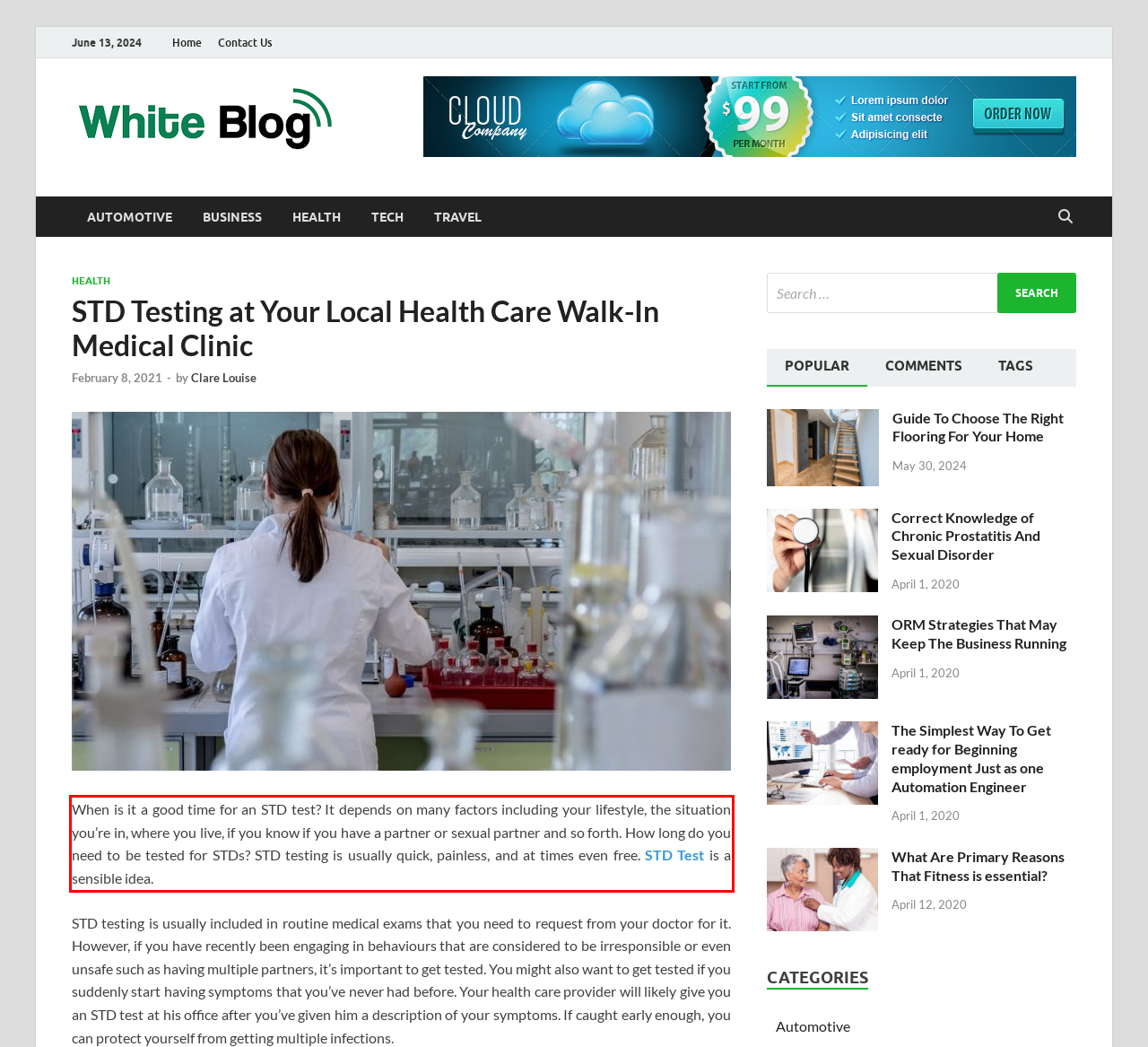Identify the text inside the red bounding box in the provided webpage screenshot and transcribe it.

When is it a good time for an STD test? It depends on many factors including your lifestyle, the situation you’re in, where you live, if you know if you have a partner or sexual partner and so forth. How long do you need to be tested for STDs? STD testing is usually quick, painless, and at times even free. STD Test is a sensible idea.